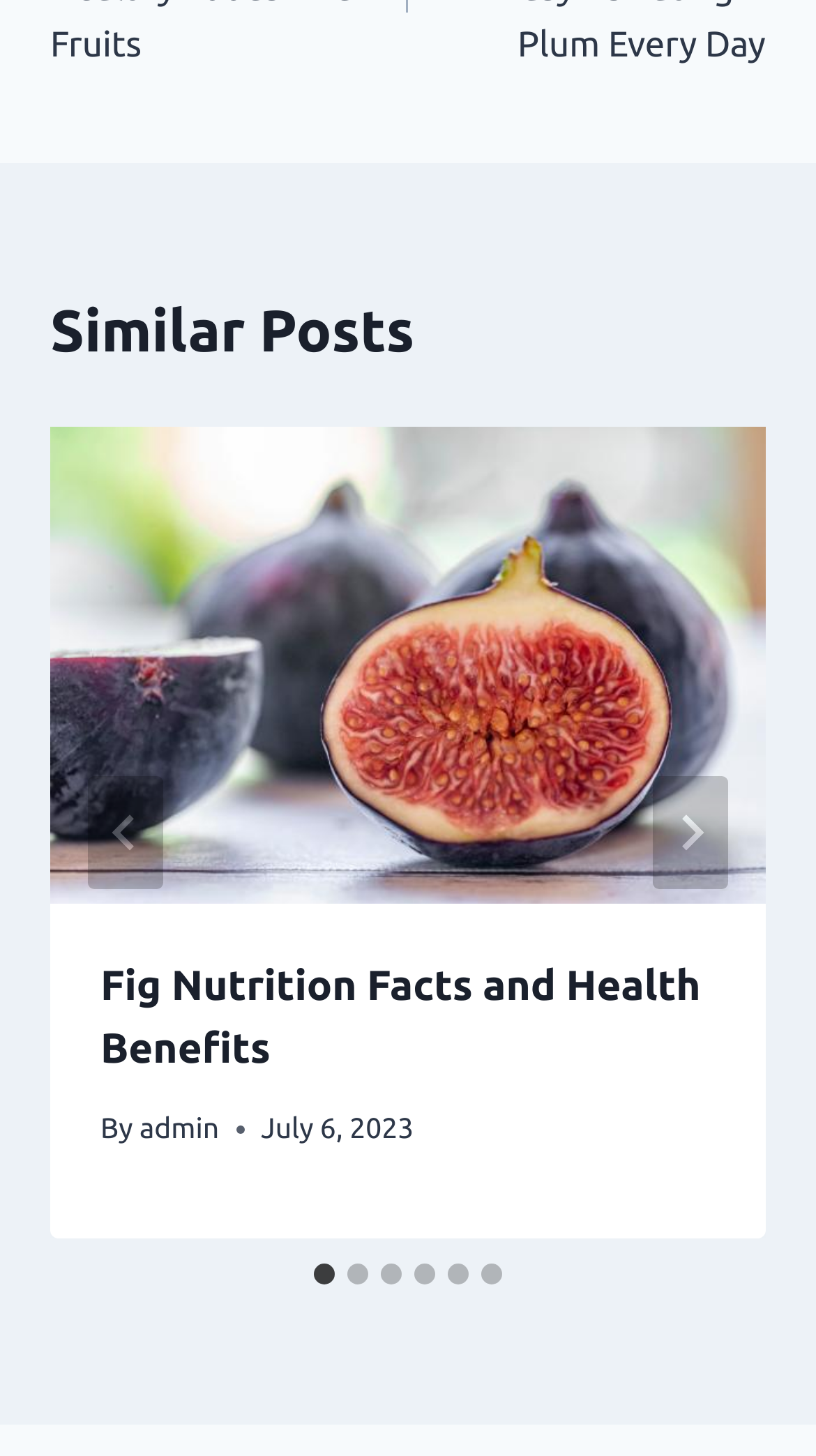Determine the bounding box coordinates for the HTML element mentioned in the following description: "aria-label="Next"". The coordinates should be a list of four floats ranging from 0 to 1, represented as [left, top, right, bottom].

[0.8, 0.533, 0.892, 0.61]